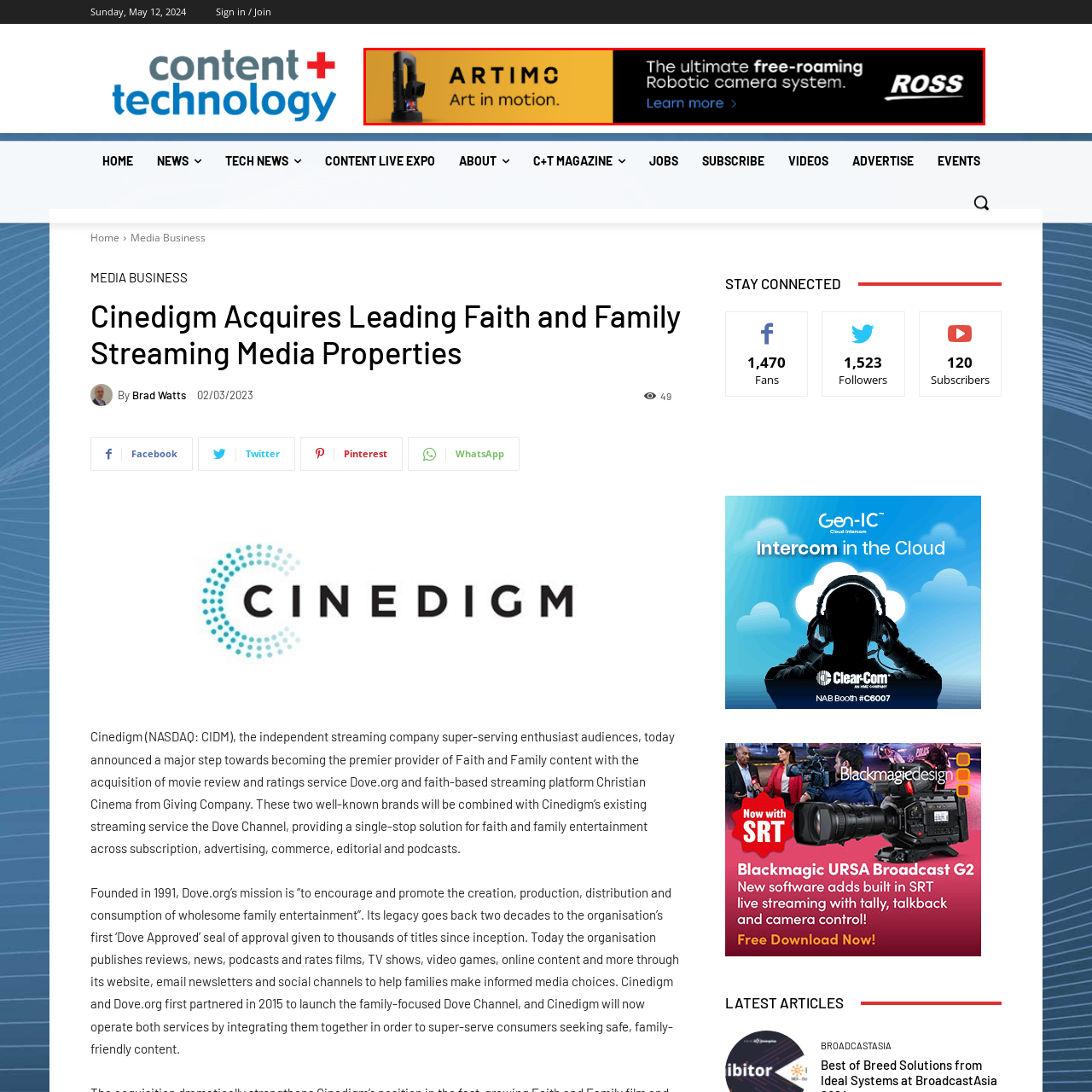Describe in detail the contents of the image highlighted within the red box.

The image showcases a promotional banner for "ARTIMO," highlighting it as a cutting-edge free-roaming robotic camera system developed by Ross Video. The left side of the banner features the title "ARTIMO" in bold, modern typography with the tagline "Art in motion." This innovative system is designed to enhance creative possibilities in video production by allowing seamless and dynamic camera movements. The right side emphasizes its advanced technology with a call to action, "Learn more," encouraging viewers to explore the features and capabilities of the ARTIMO system further. The overall design combines sleek visuals and engaging text to attract interest from professionals in the media and entertainment industries.